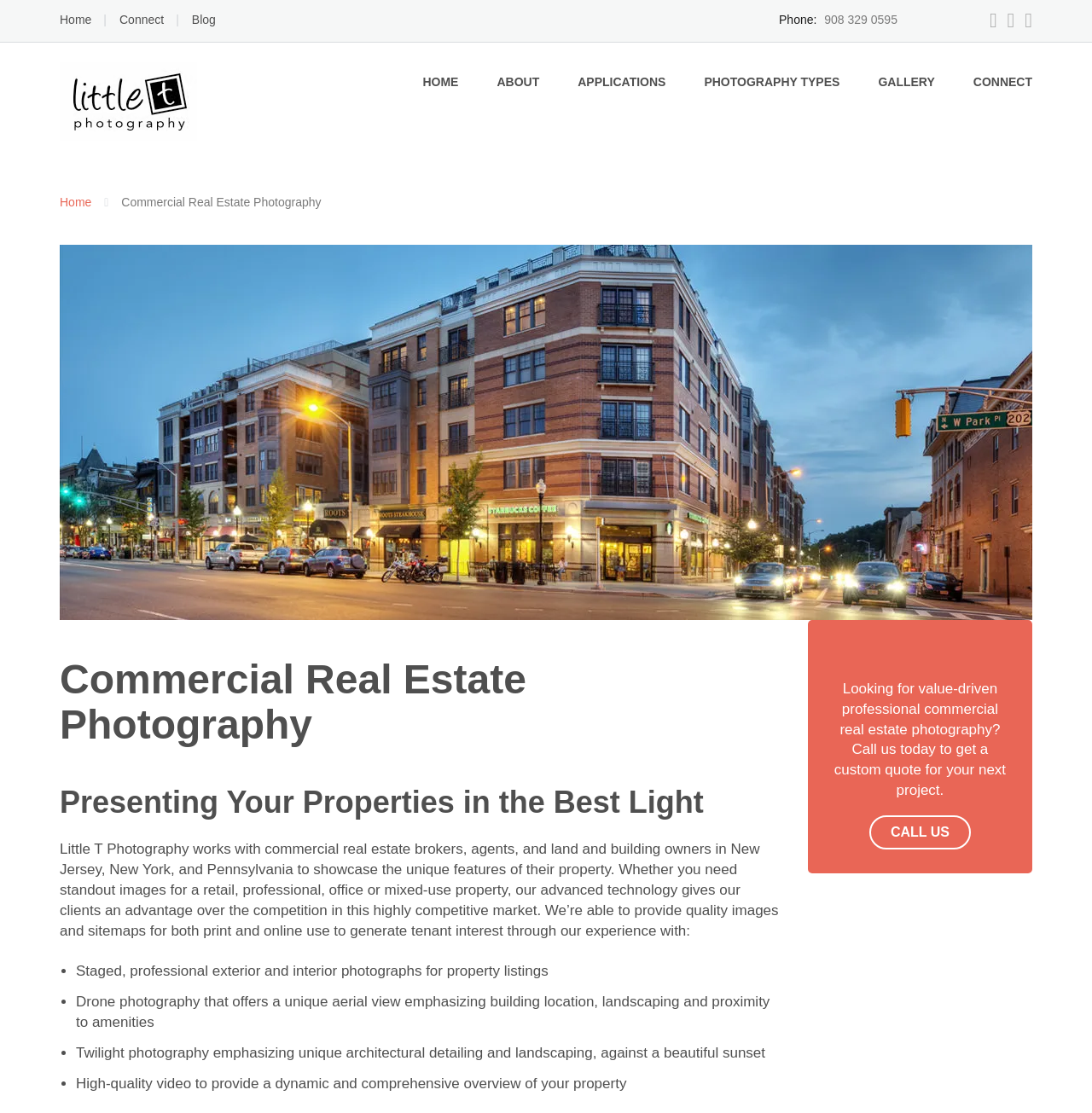Consider the image and give a detailed and elaborate answer to the question: 
What social media platforms is the photographer on?

The photographer is on Facebook, Twitter, and Instagram, as indicated by the social media links at the top right corner of the webpage.